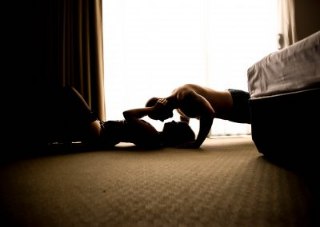Please study the image and answer the question comprehensively:
What type of photography is this composition in line with?

The image captures a tender and intimate moment between a couple, celebrating confidence and intimacy, which are key themes found in boudoir photography.